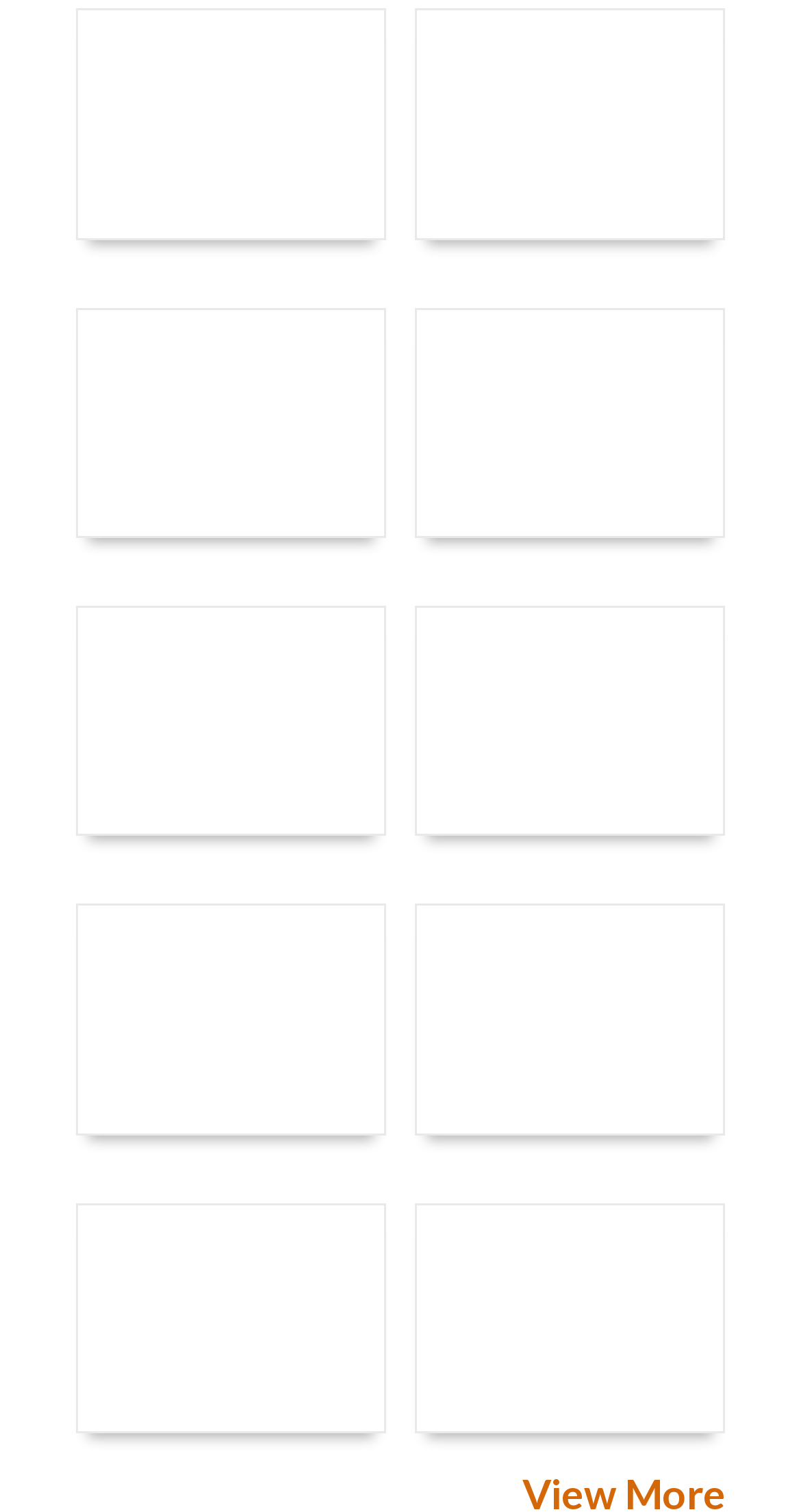Pinpoint the bounding box coordinates of the clickable area needed to execute the instruction: "visit Blue Cross Blue Shield". The coordinates should be specified as four float numbers between 0 and 1, i.e., [left, top, right, bottom].

[0.094, 0.203, 0.483, 0.356]